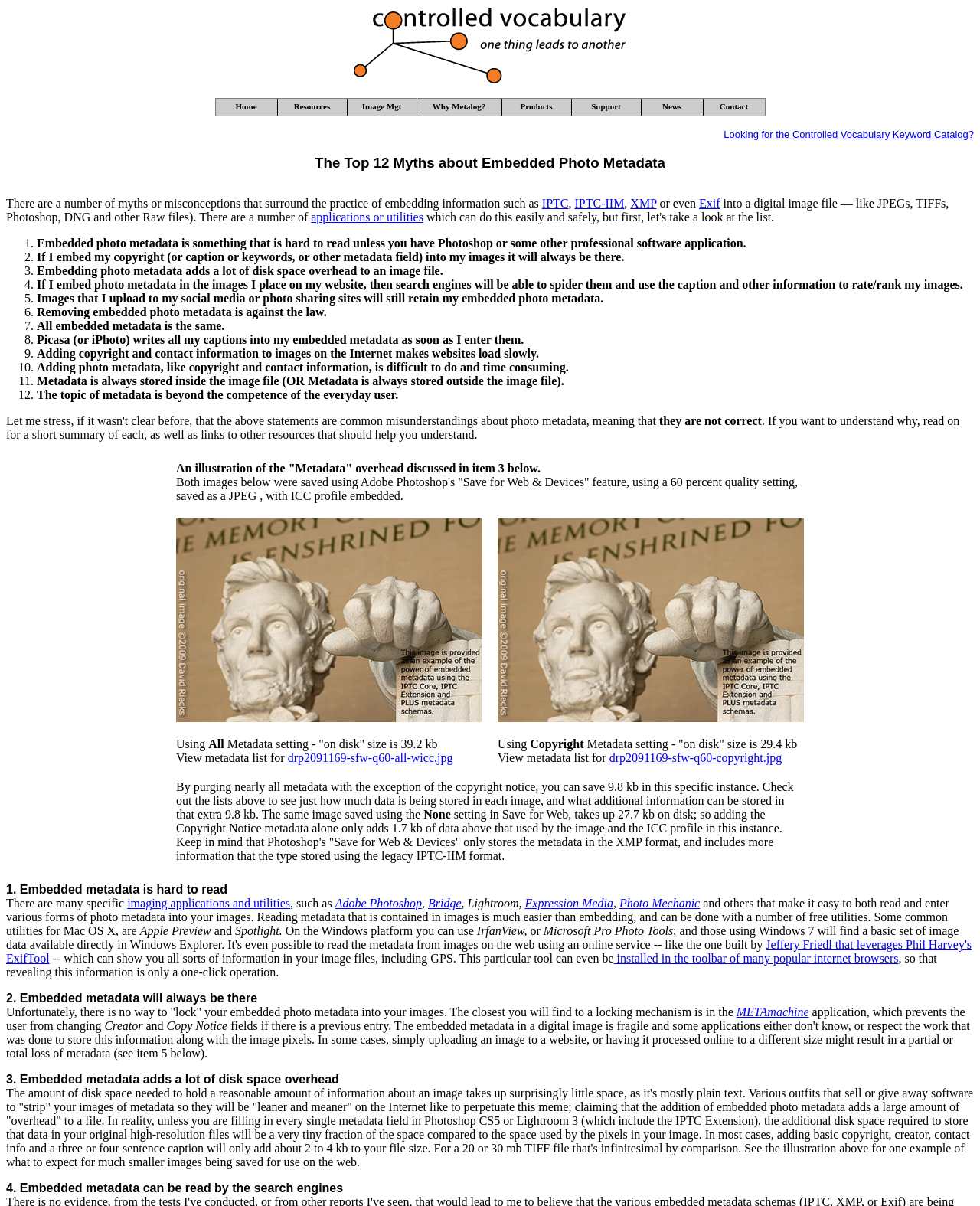Please look at the image and answer the question with a detailed explanation: How many myths are discussed on this webpage?

The webpage lists 12 myths about embedded photo metadata, each with a corresponding explanation and links to additional resources.